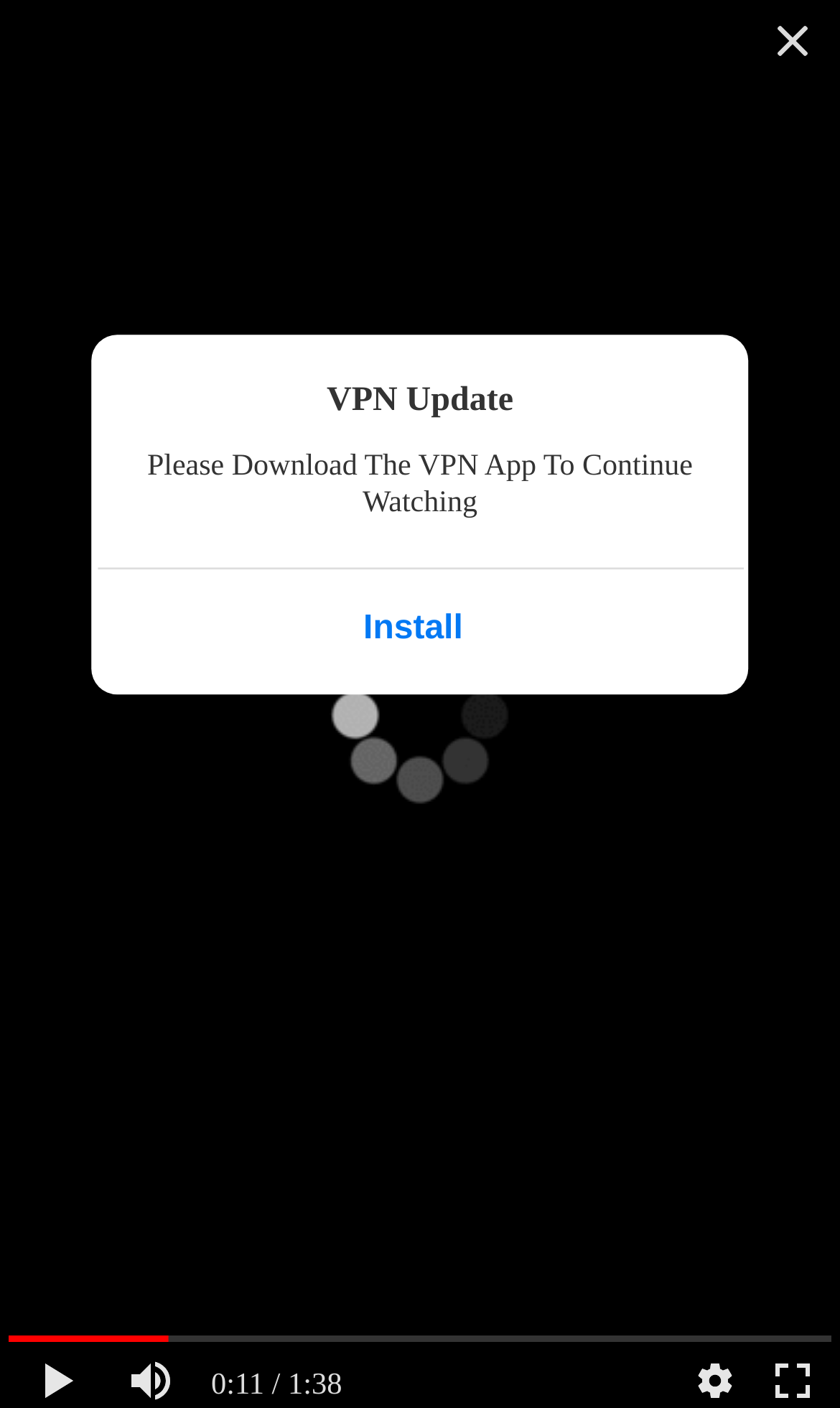What is the warning message displayed on the webpage?
Give a thorough and detailed response to the question.

The question can be answered by looking at the insertion element which contains the text 'Please turn off your anonymous IP address'. This is likely a warning message being displayed on the webpage.